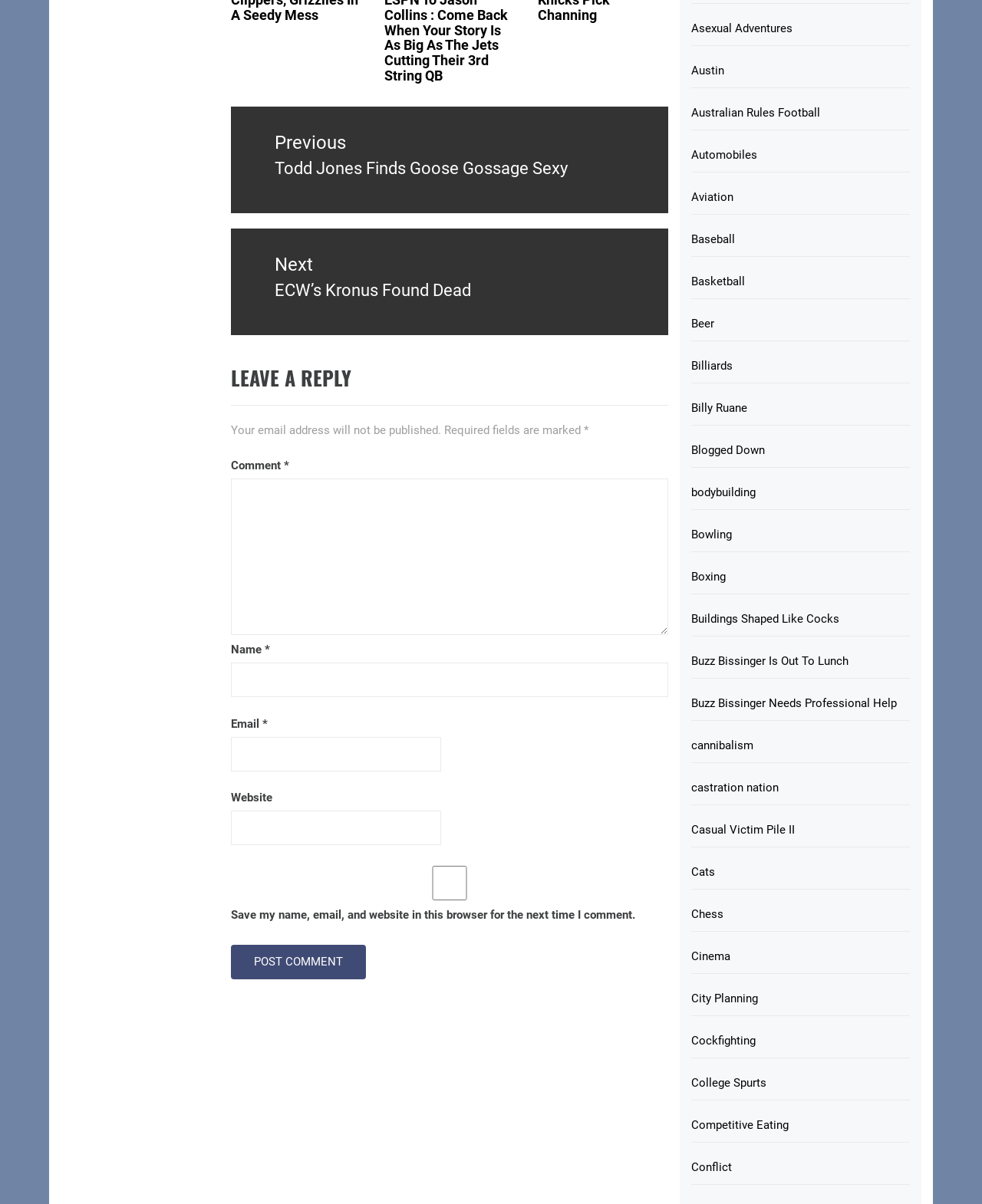Carefully examine the image and provide an in-depth answer to the question: What is the function of the checkbox?

The checkbox is located below the textboxes and is labeled 'Save my name, email, and website in this browser for the next time I comment.' Its function is to allow users to save their comment information, so they don't have to re-enter it every time they want to leave a comment on the website.